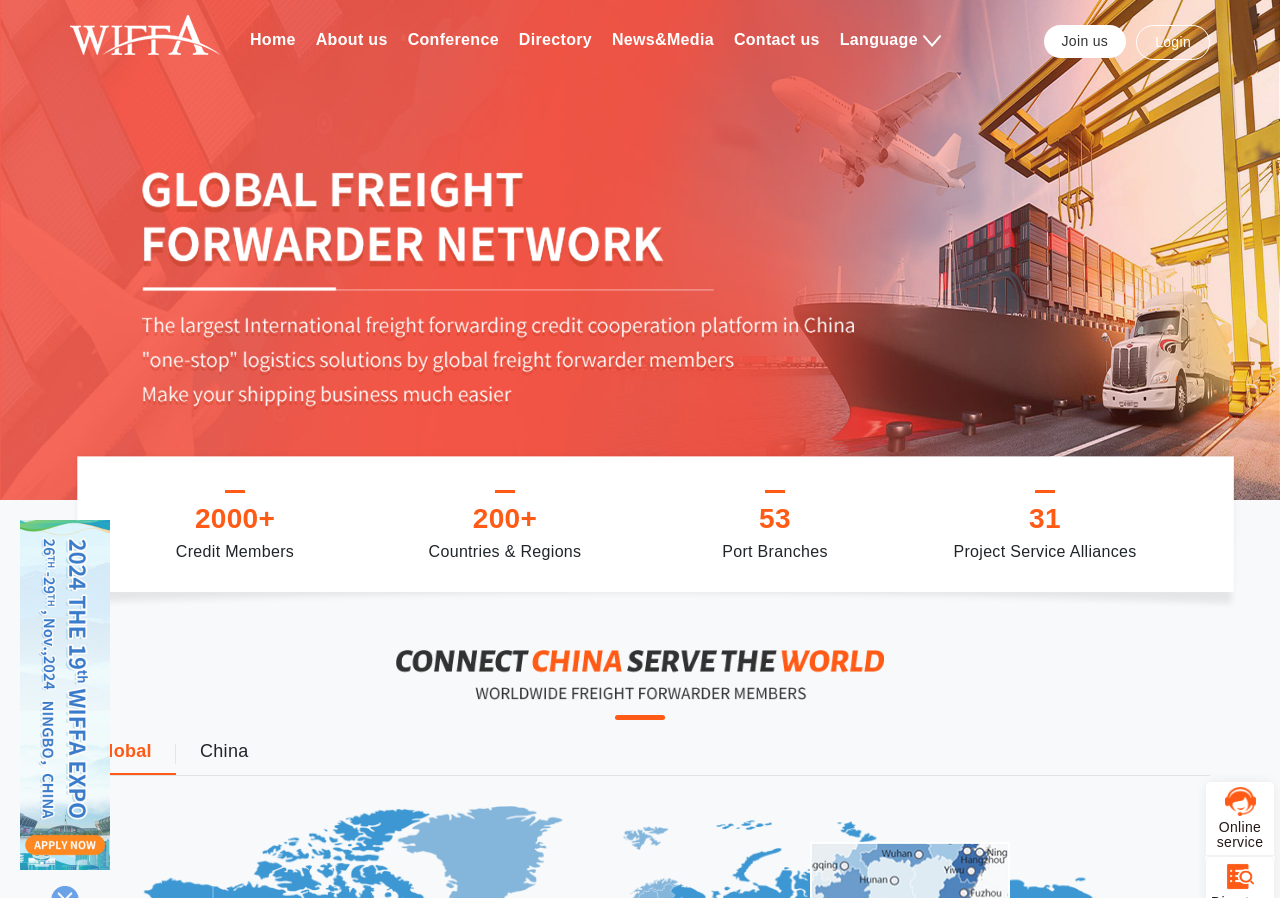Locate the bounding box coordinates of the clickable part needed for the task: "Click on Home".

[0.195, 0.035, 0.231, 0.053]